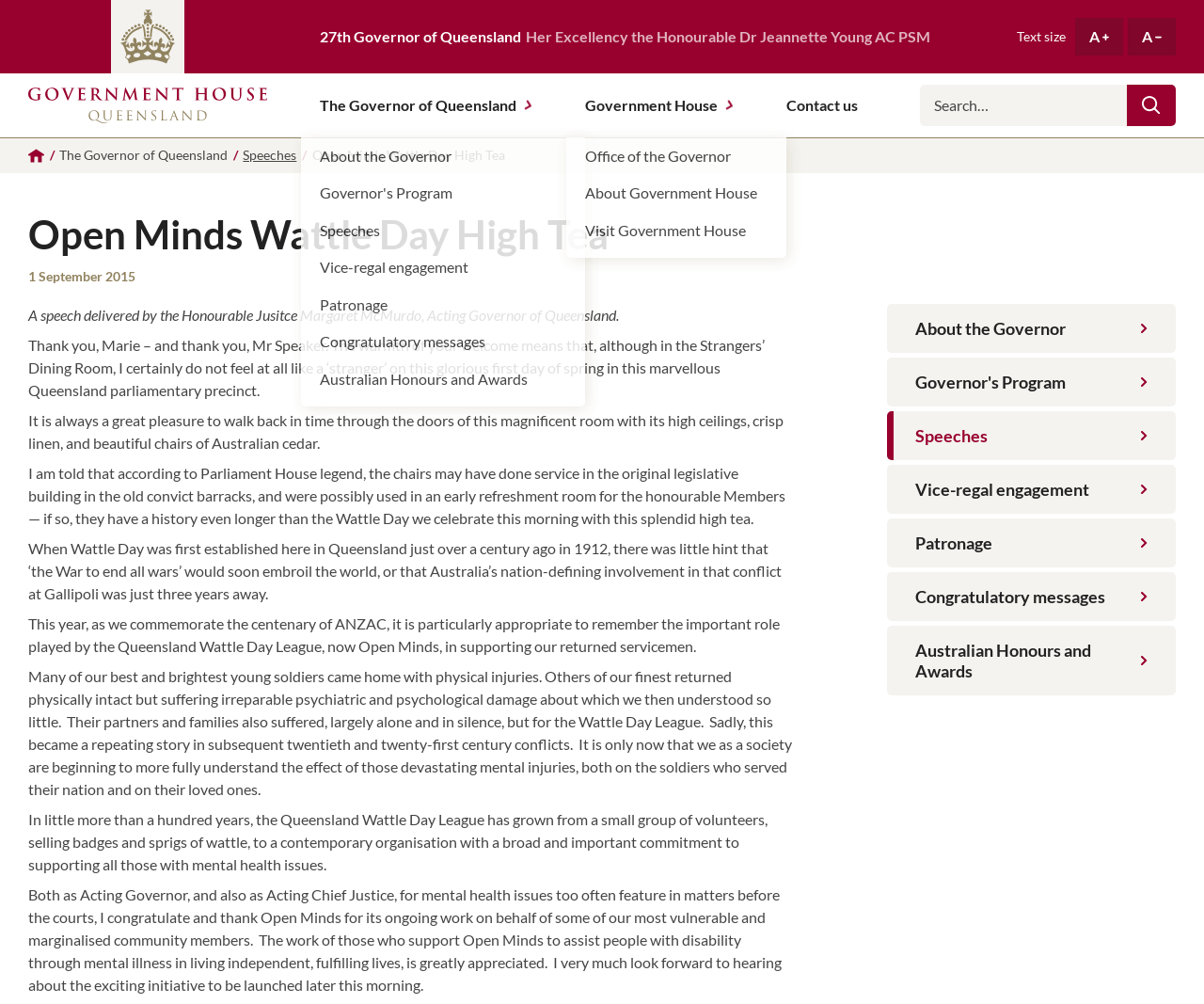What is the name of the organization that supports people with mental health issues?
Examine the image and provide an in-depth answer to the question.

I found the answer by reading the speech delivered by the Acting Governor of Queensland, which mentions that the Queensland Wattle Day League has grown into a contemporary organization called Open Minds, which supports people with mental health issues.